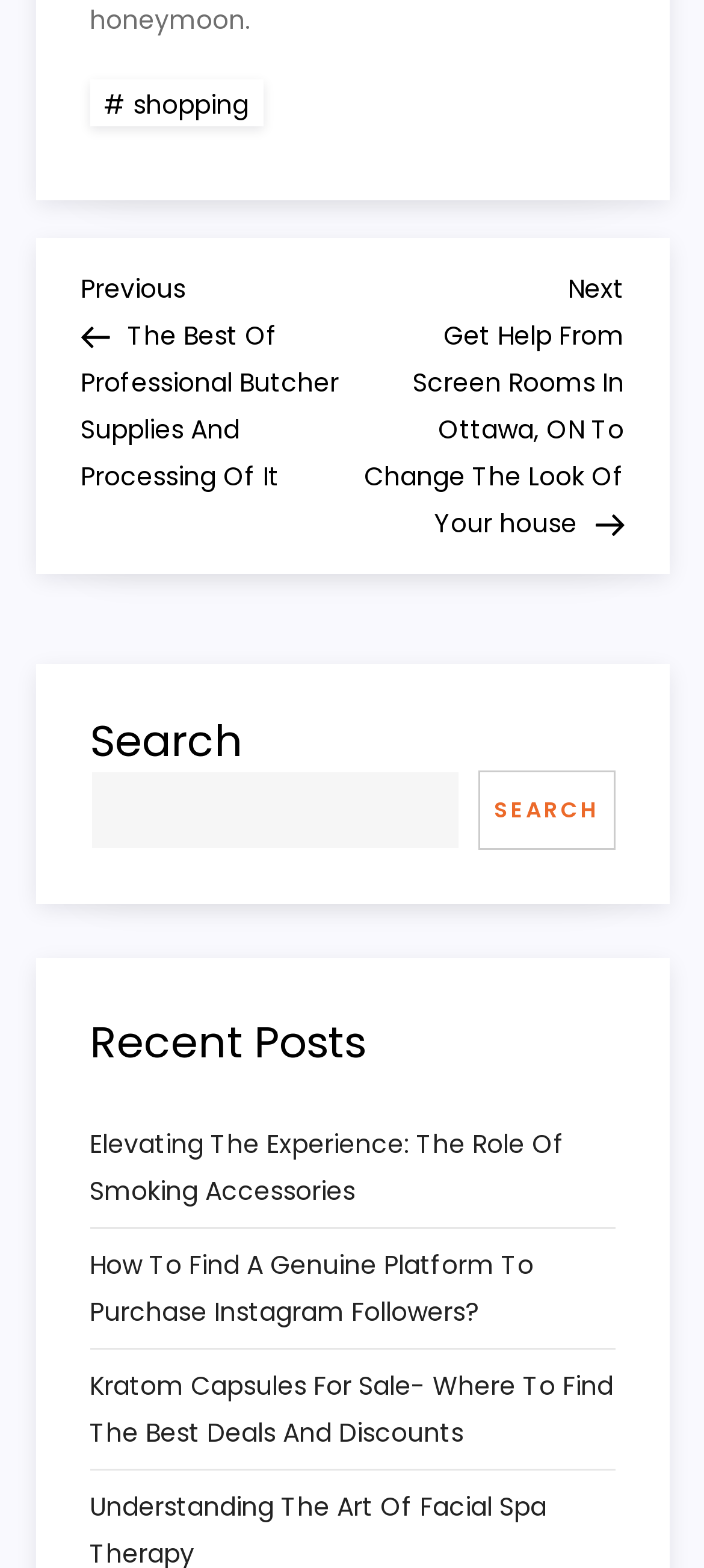How many recent posts are listed?
Ensure your answer is thorough and detailed.

The recent posts section is located below the search box, and it lists three links with post titles. This suggests that there are three recent posts listed on the webpage.